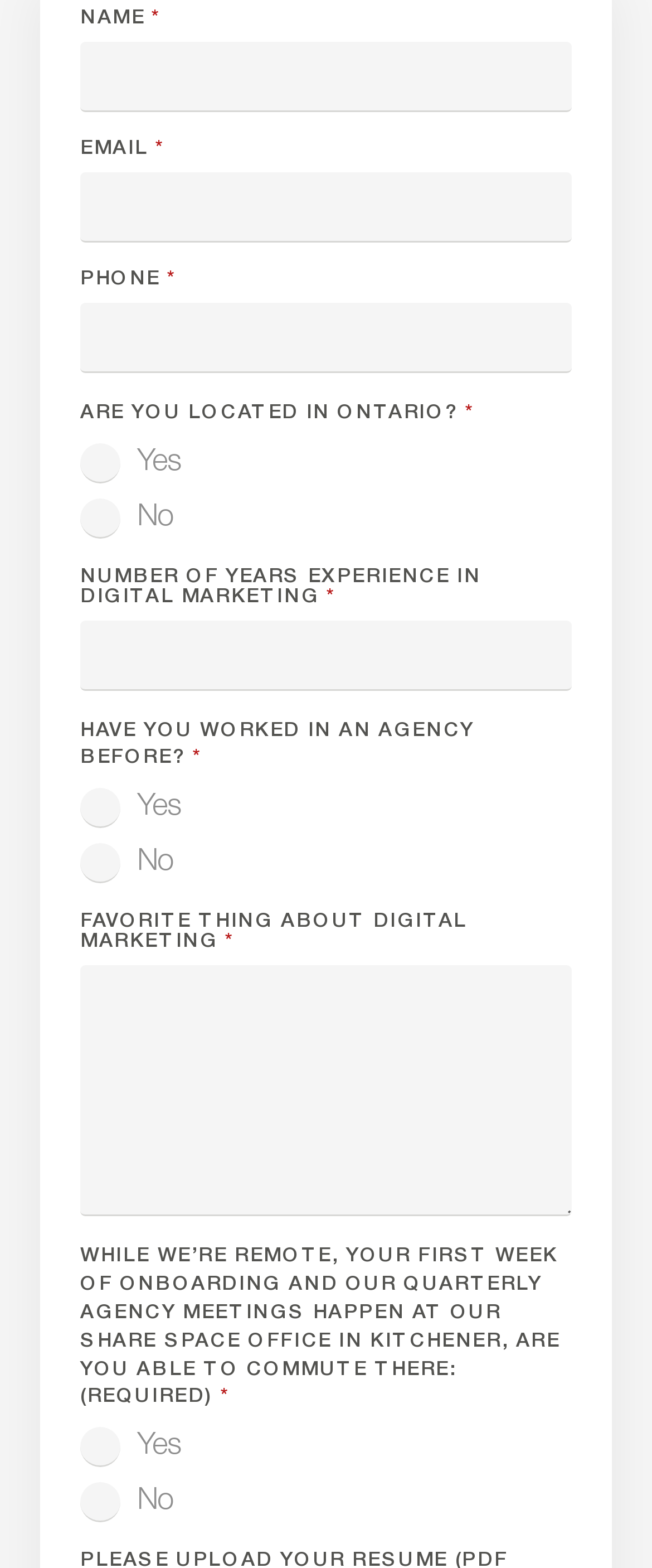Locate the bounding box coordinates of the element I should click to achieve the following instruction: "Type your favorite thing about digital marketing".

[0.123, 0.615, 0.877, 0.776]